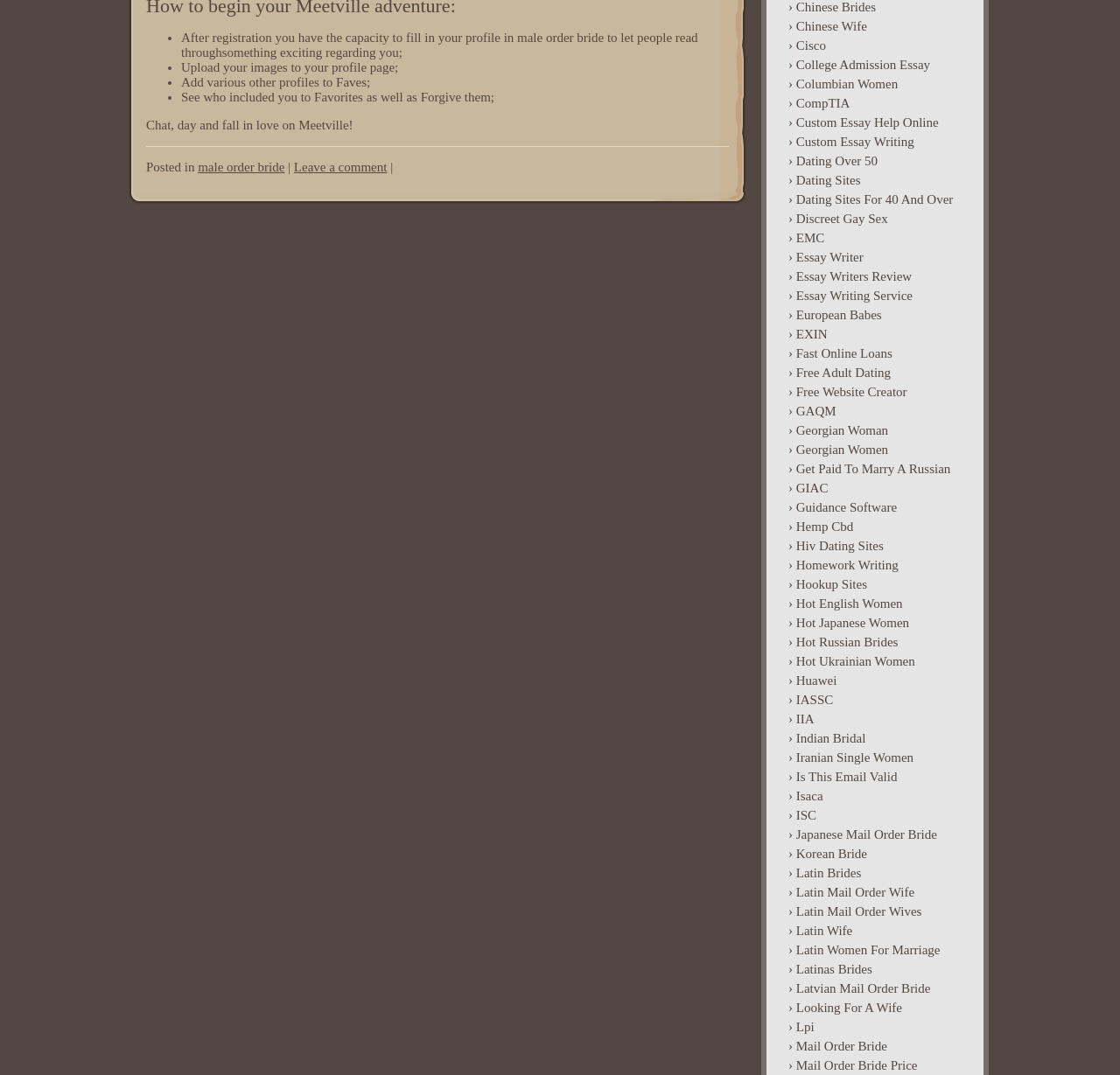What can users do after registration?
Deliver a detailed and extensive answer to the question.

The webpage lists several actions that users can take after registration, including filling in their profile, uploading images, adding other profiles to Faves, seeing who included them in Favorites, and forgiving them.